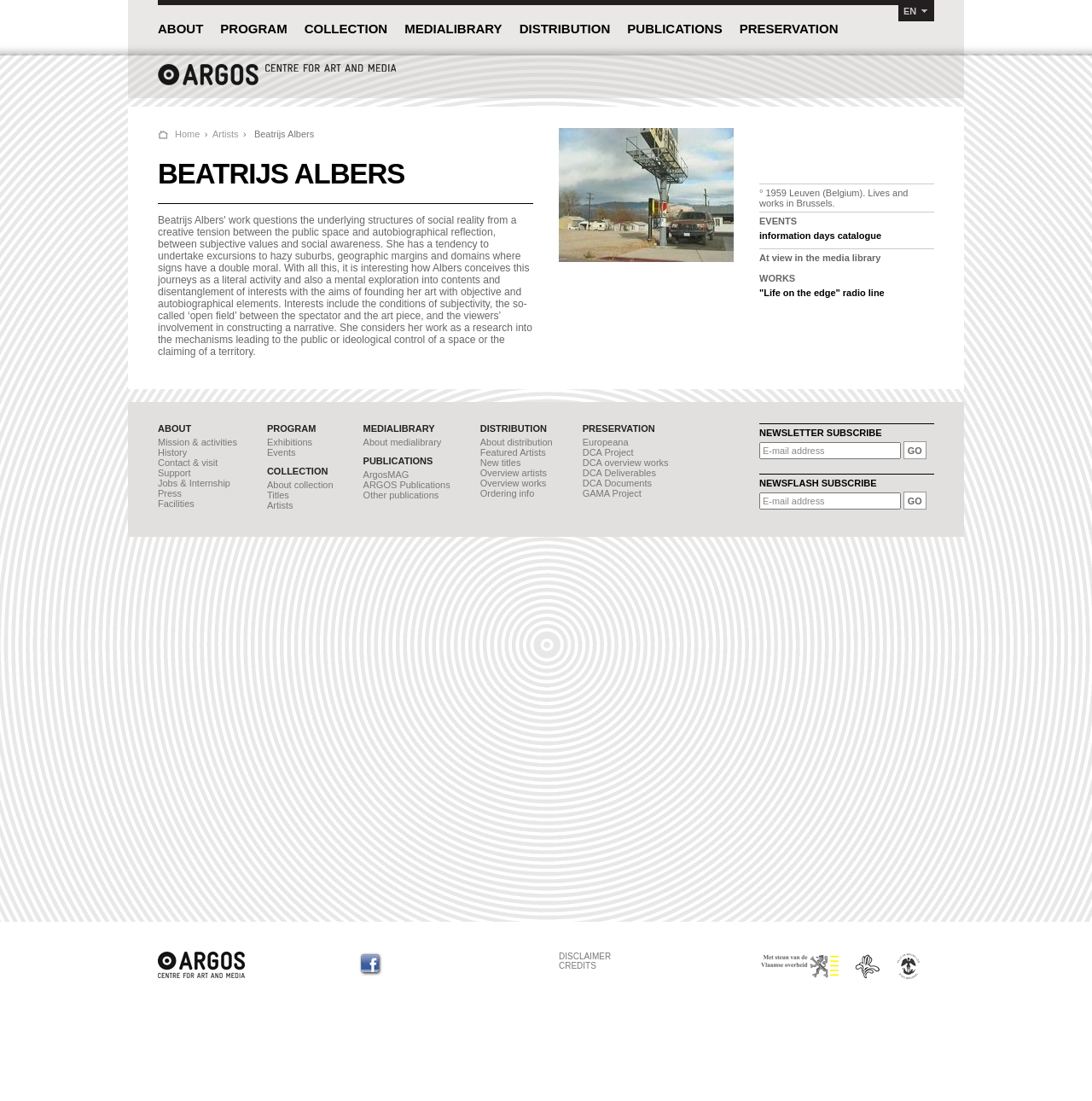Reply to the question with a single word or phrase:
What is the name of the artist featured on this page?

Beatrijs Albers